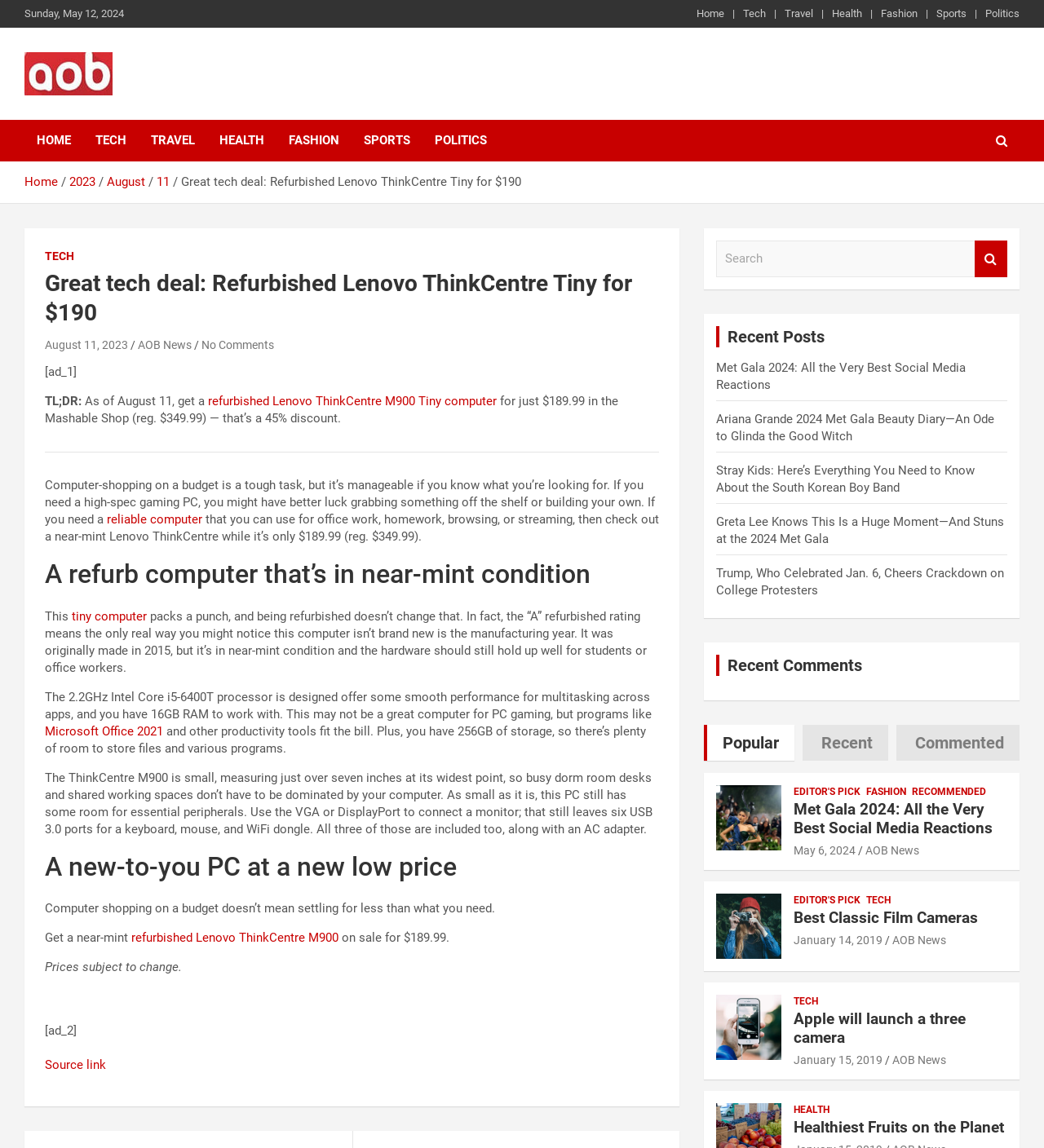What is the width of the refurbished Lenovo ThinkCentre Tiny computer?
Give a thorough and detailed response to the question.

The article mentions that the refurbished Lenovo ThinkCentre Tiny computer is small, measuring just over seven inches at its widest point, making it suitable for busy dorm room desks and shared working spaces.